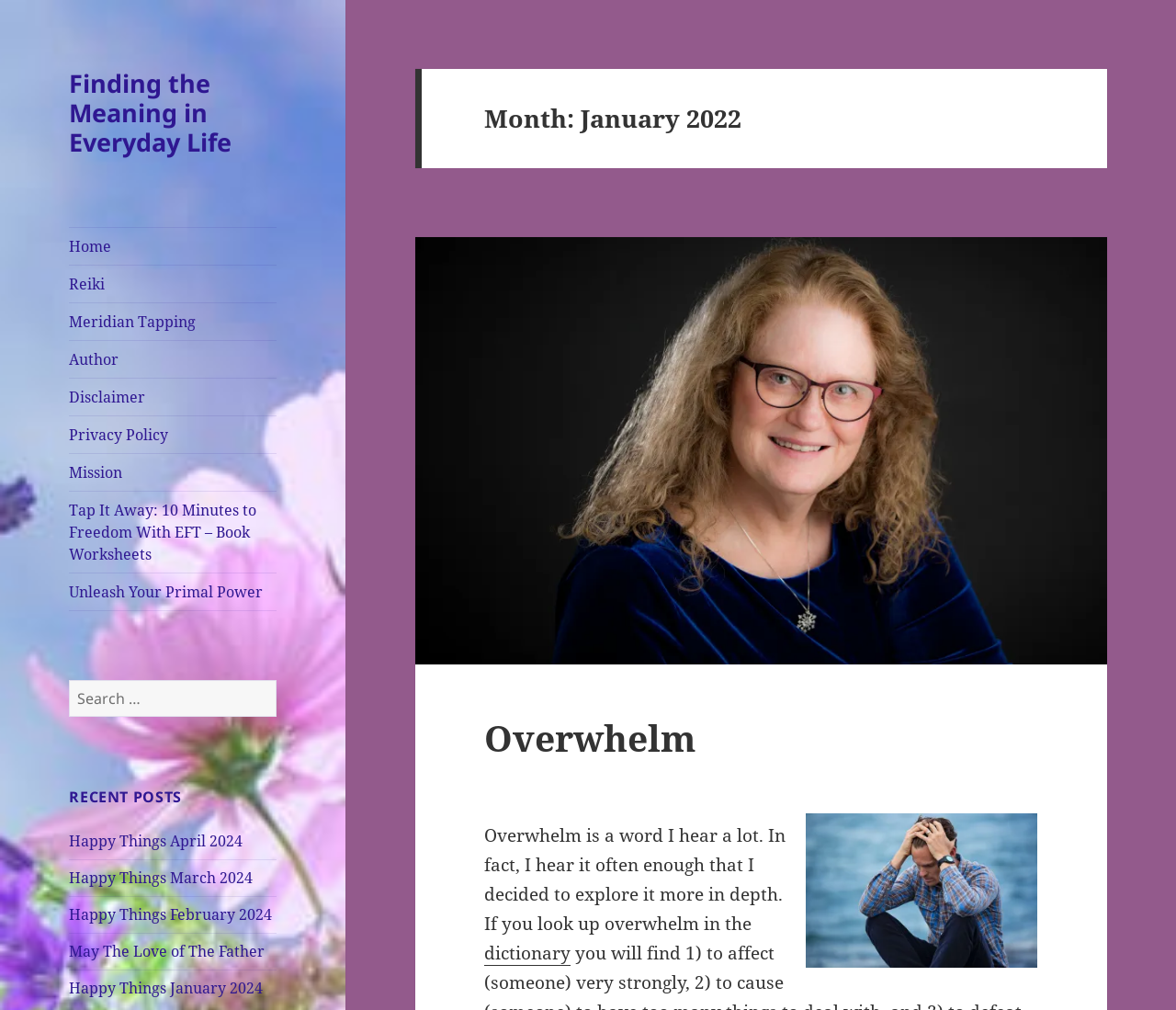Using the description: "Donation", identify the bounding box of the corresponding UI element in the screenshot.

None